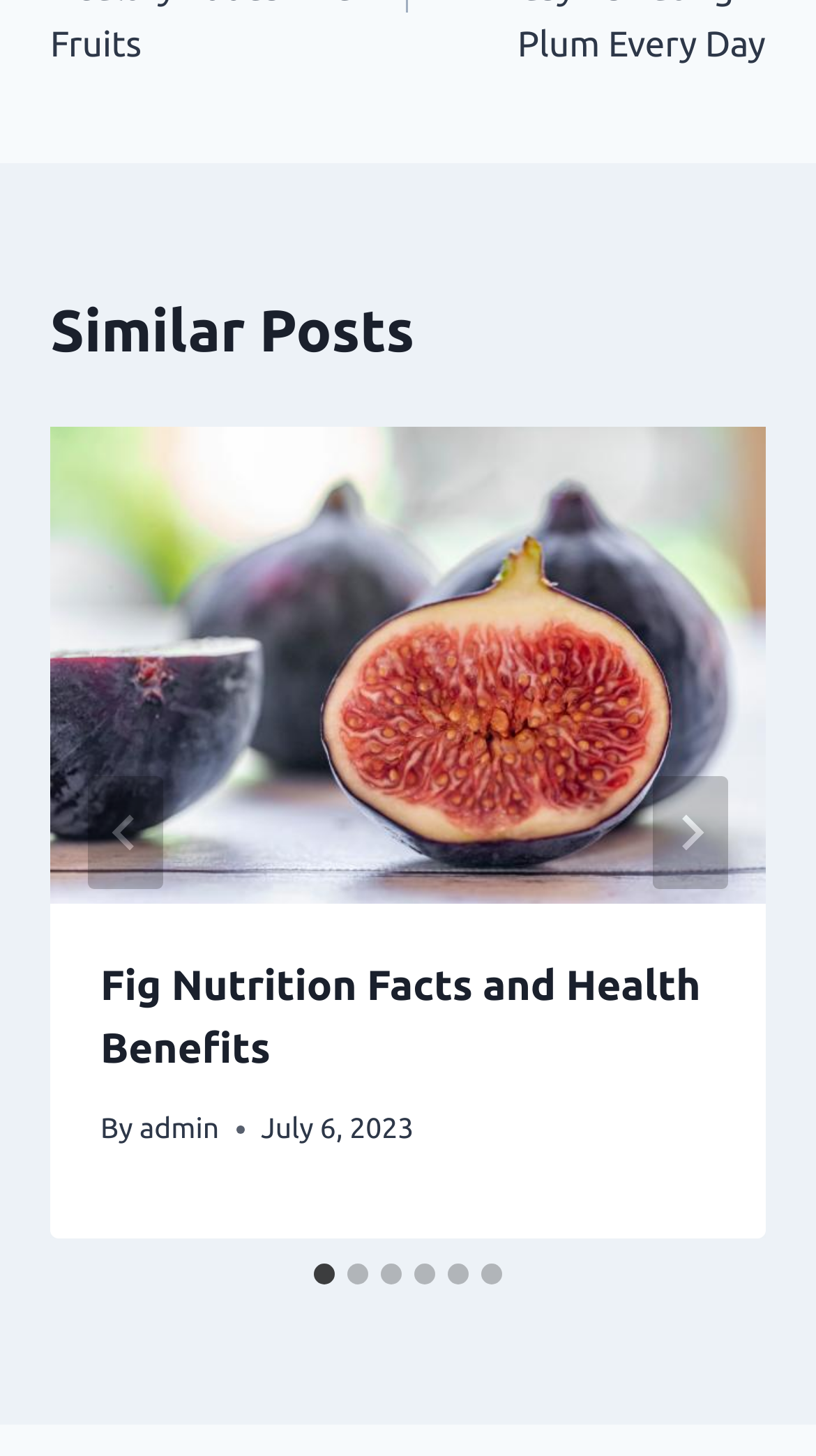Pinpoint the bounding box coordinates of the element you need to click to execute the following instruction: "Go to next slide". The bounding box should be represented by four float numbers between 0 and 1, in the format [left, top, right, bottom].

[0.8, 0.533, 0.892, 0.61]